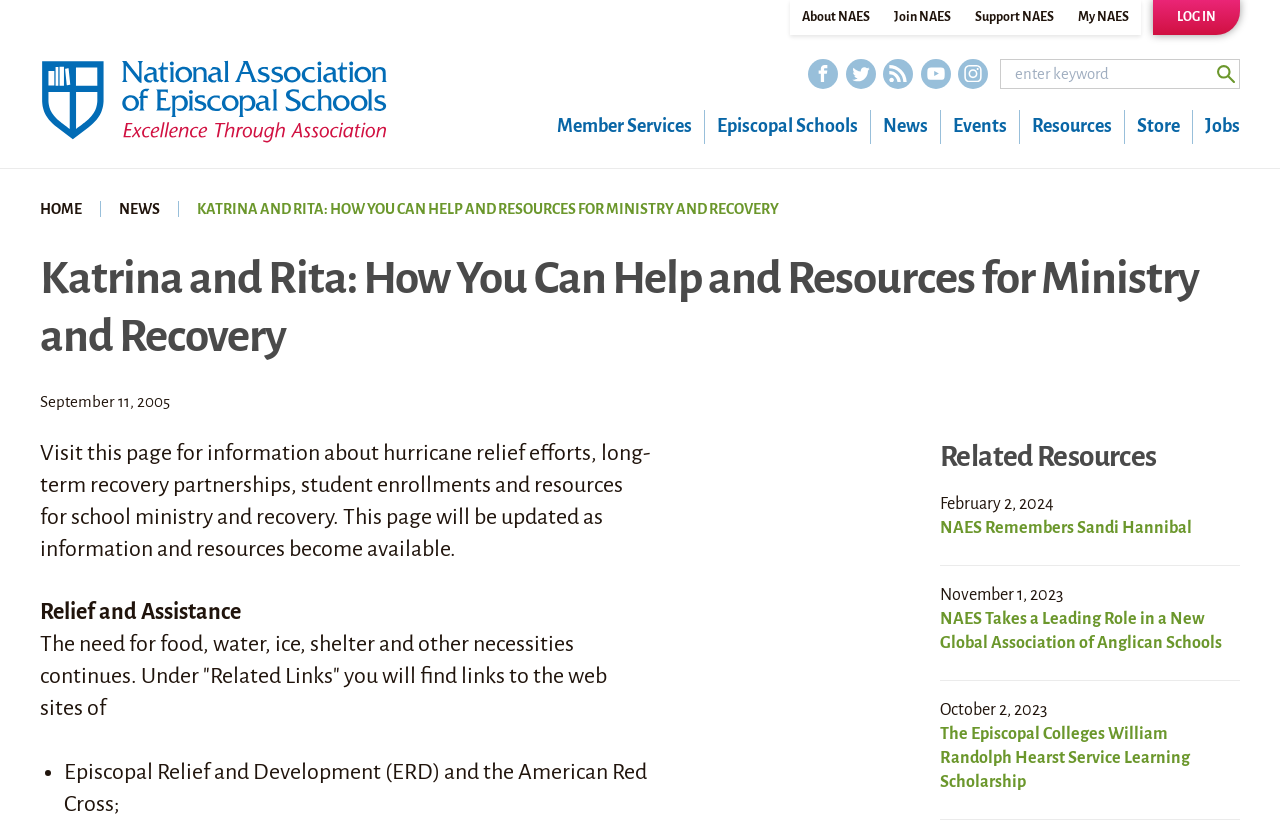Provide the bounding box coordinates for the UI element that is described as: "LOG IN".

[0.901, 0.0, 0.969, 0.042]